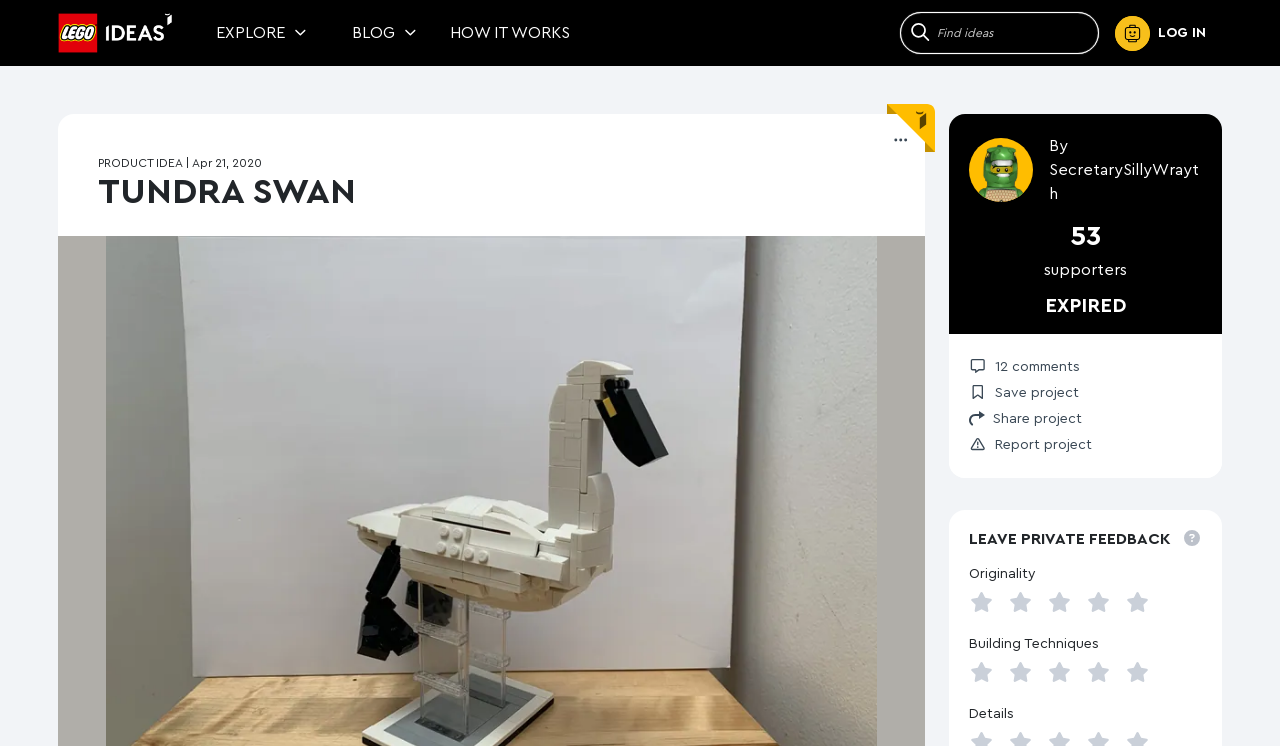Can you find the bounding box coordinates for the element that needs to be clicked to execute this instruction: "Log in to your account"? The coordinates should be given as four float numbers between 0 and 1, i.e., [left, top, right, bottom].

[0.871, 0.021, 0.955, 0.068]